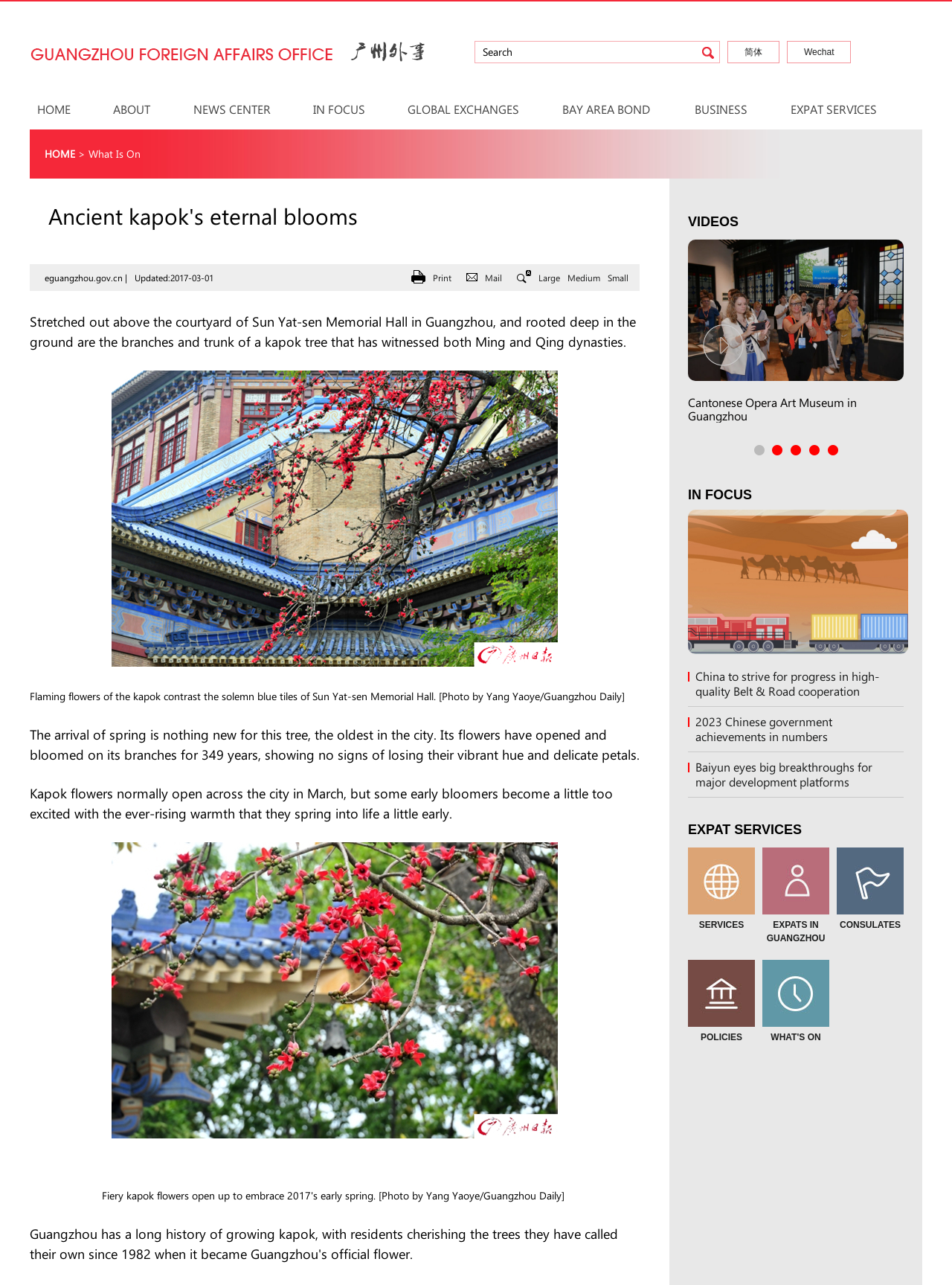Respond to the following query with just one word or a short phrase: 
How many links are there in the 'IN FOCUS' section?

3